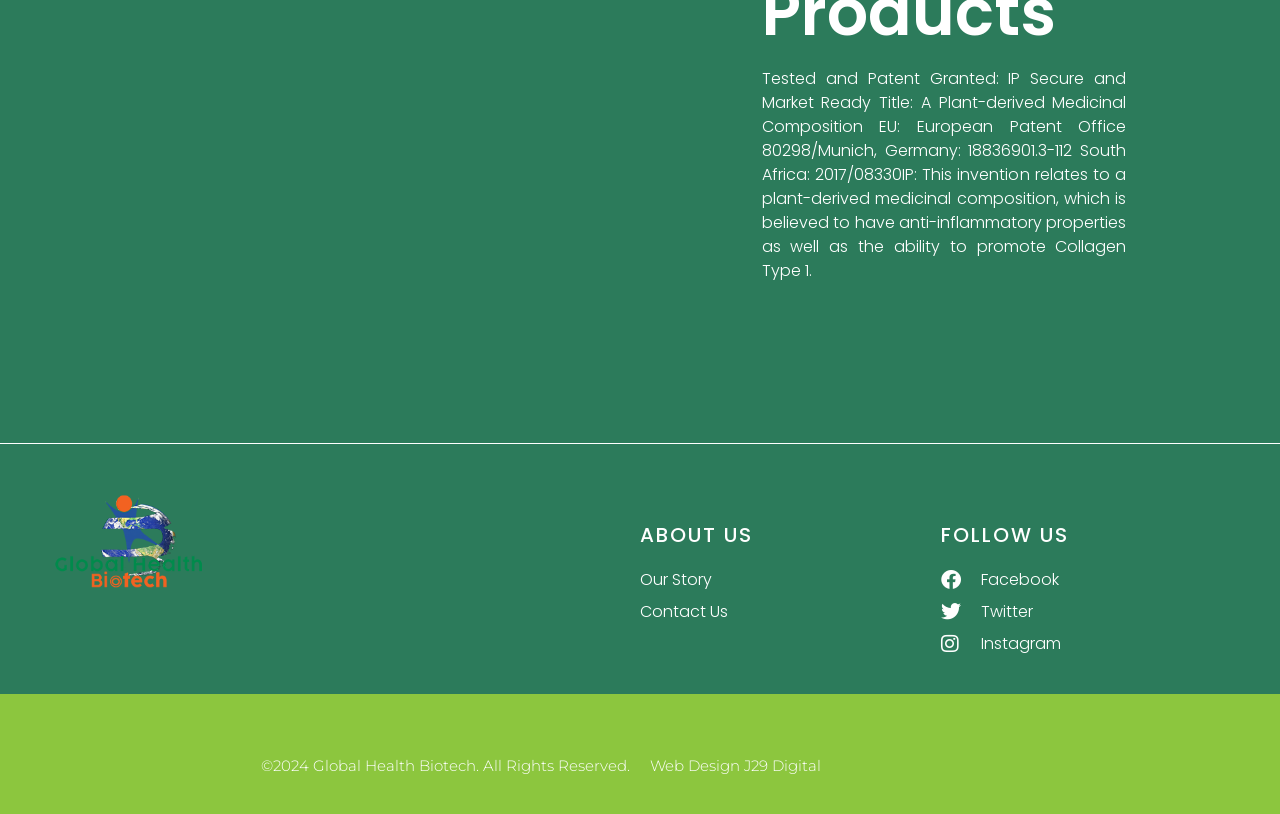Provide the bounding box coordinates of the HTML element this sentence describes: "alt="Global Health BioTech Logo-Main"".

[0.03, 0.604, 0.171, 0.735]